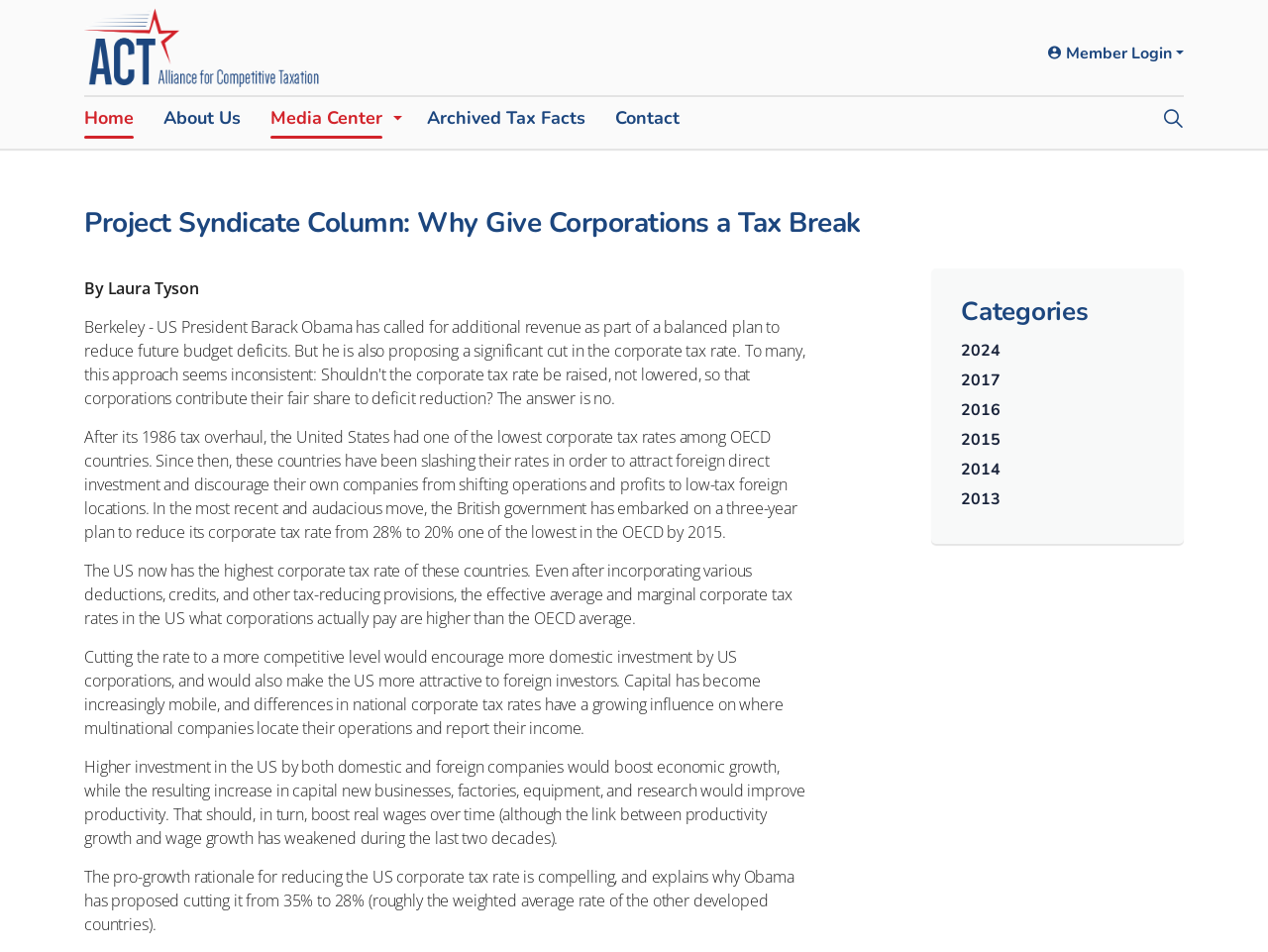Please answer the following query using a single word or phrase: 
What is the year when the British government plans to reduce its corporate tax rate to 20%?

2015